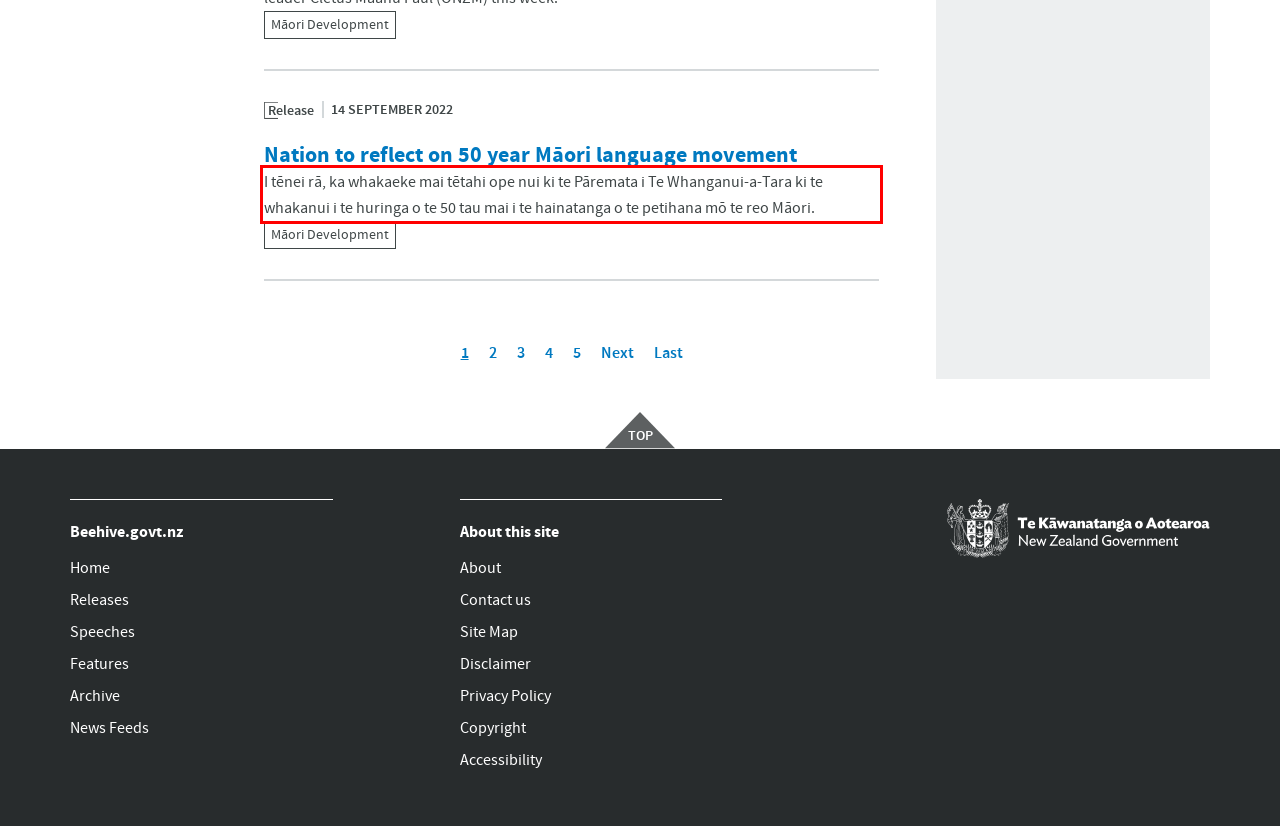You are given a webpage screenshot with a red bounding box around a UI element. Extract and generate the text inside this red bounding box.

I tēnei rā, ka whakaeke mai tētahi ope nui ki te Pāremata i Te Whanganui-a-Tara ki te whakanui i te huringa o te 50 tau mai i te hainatanga o te petihana mō te reo Māori.